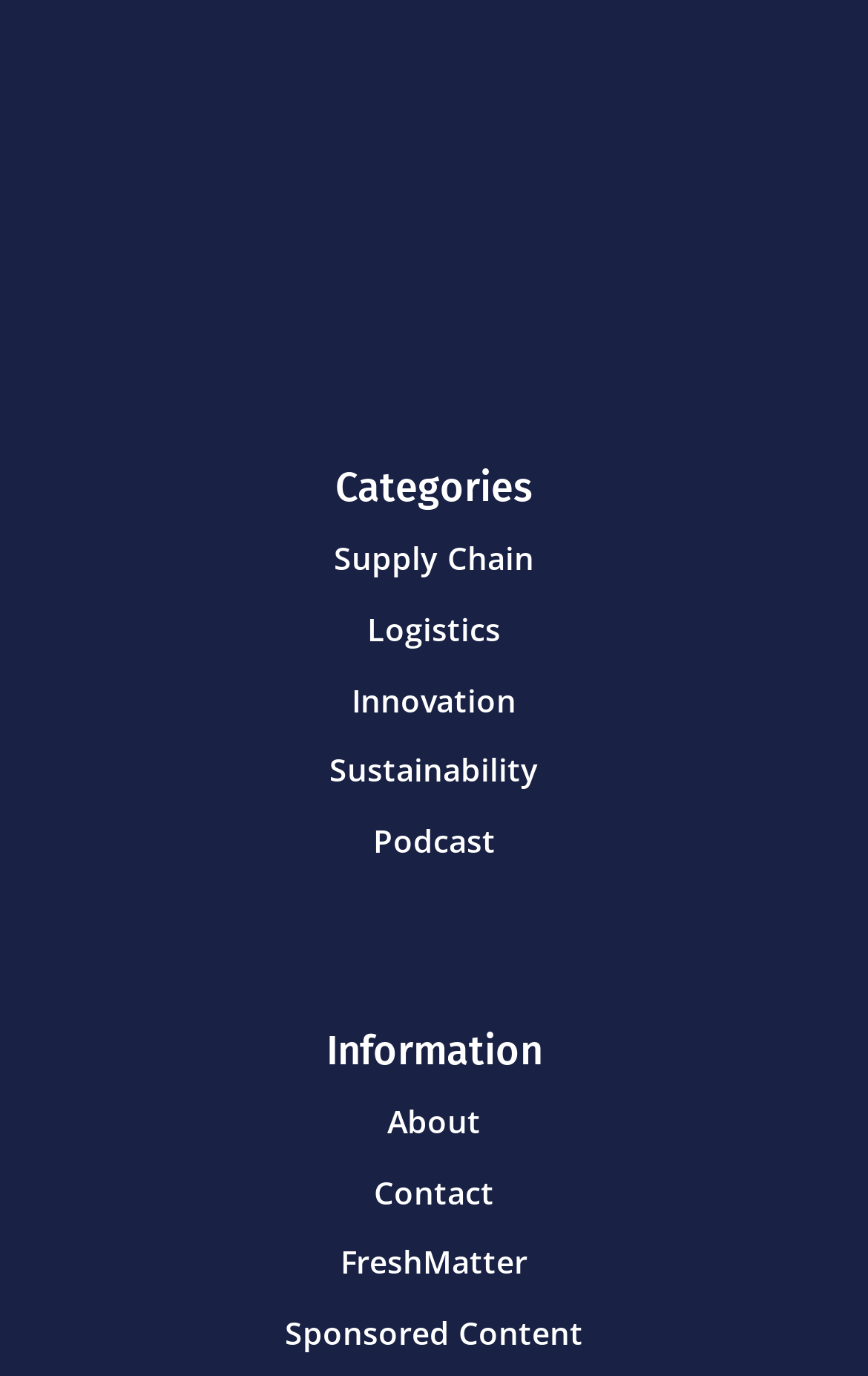Examine the screenshot and answer the question in as much detail as possible: How many information links are there?

I counted the number of links under the 'Information' heading, which are '5About', '5Contact', '5FreshMatter', and '5Sponsored Content'. There are 4 links in total.